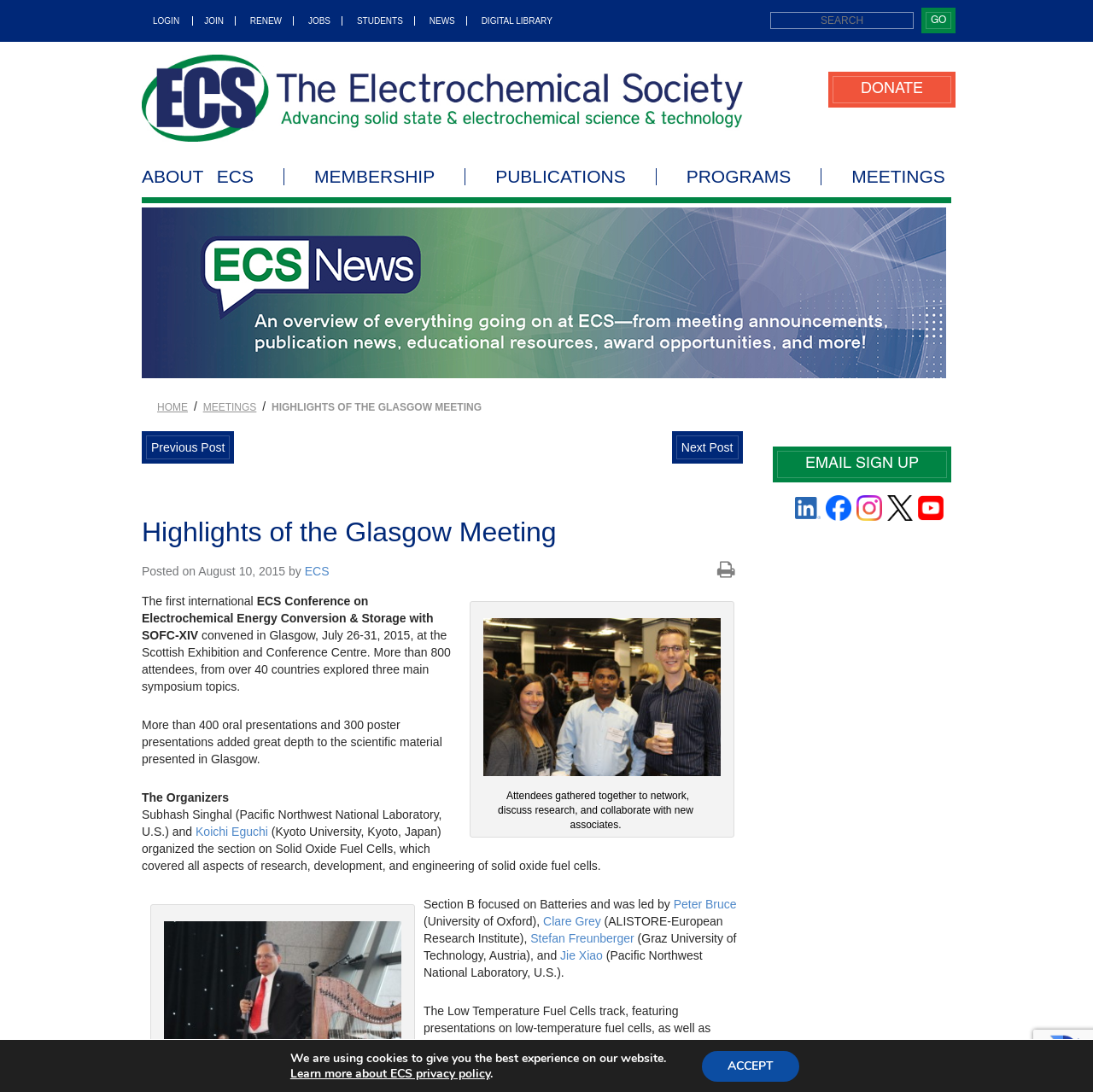How many attendees were there at the conference?
Please give a well-detailed answer to the question.

I found the answer by reading the text on the webpage, specifically the sentence 'More than 800 attendees, from over 40 countries explored three main symposium topics.' which mentions the number of attendees.